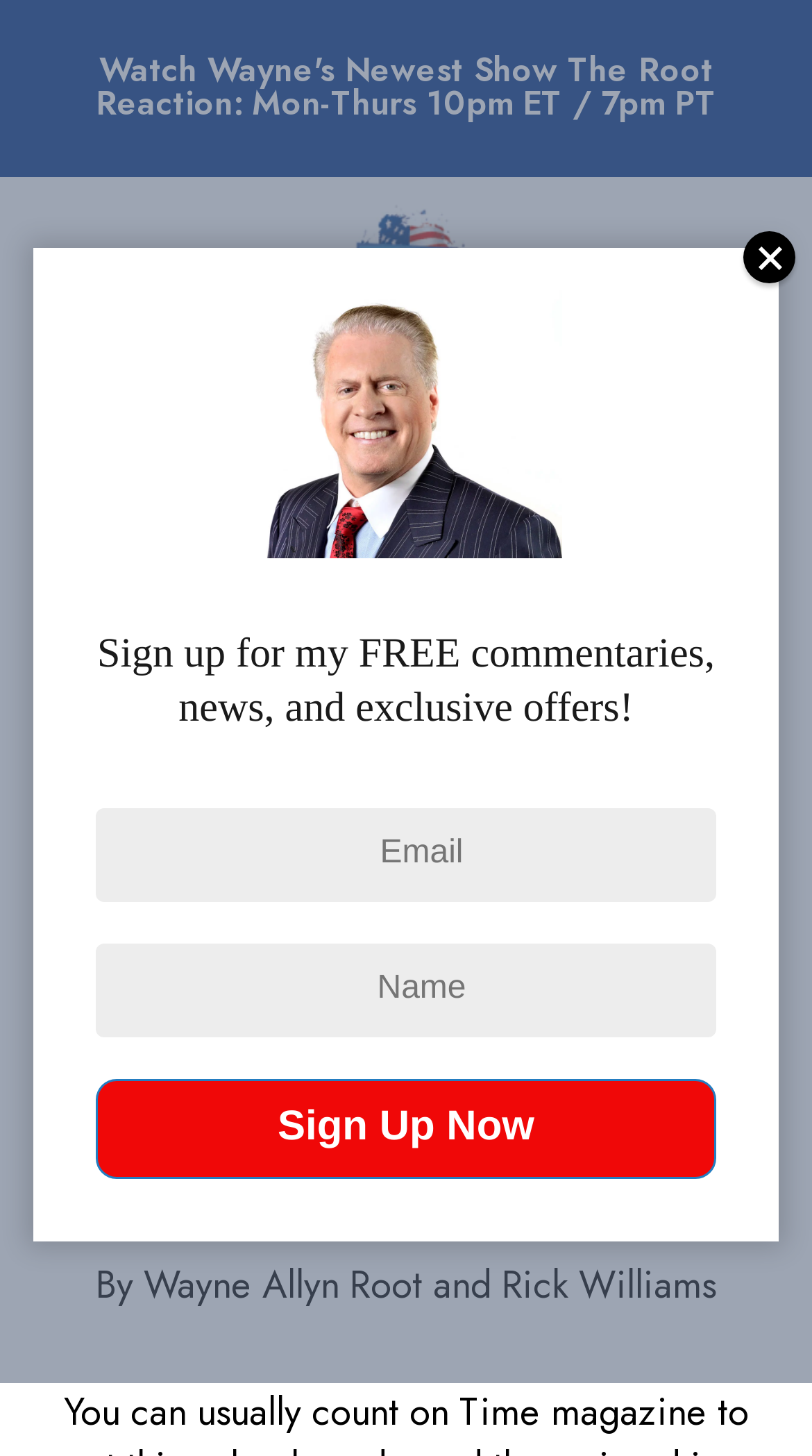Provide a brief response in the form of a single word or phrase:
What is the purpose of the textbox at the bottom?

Email